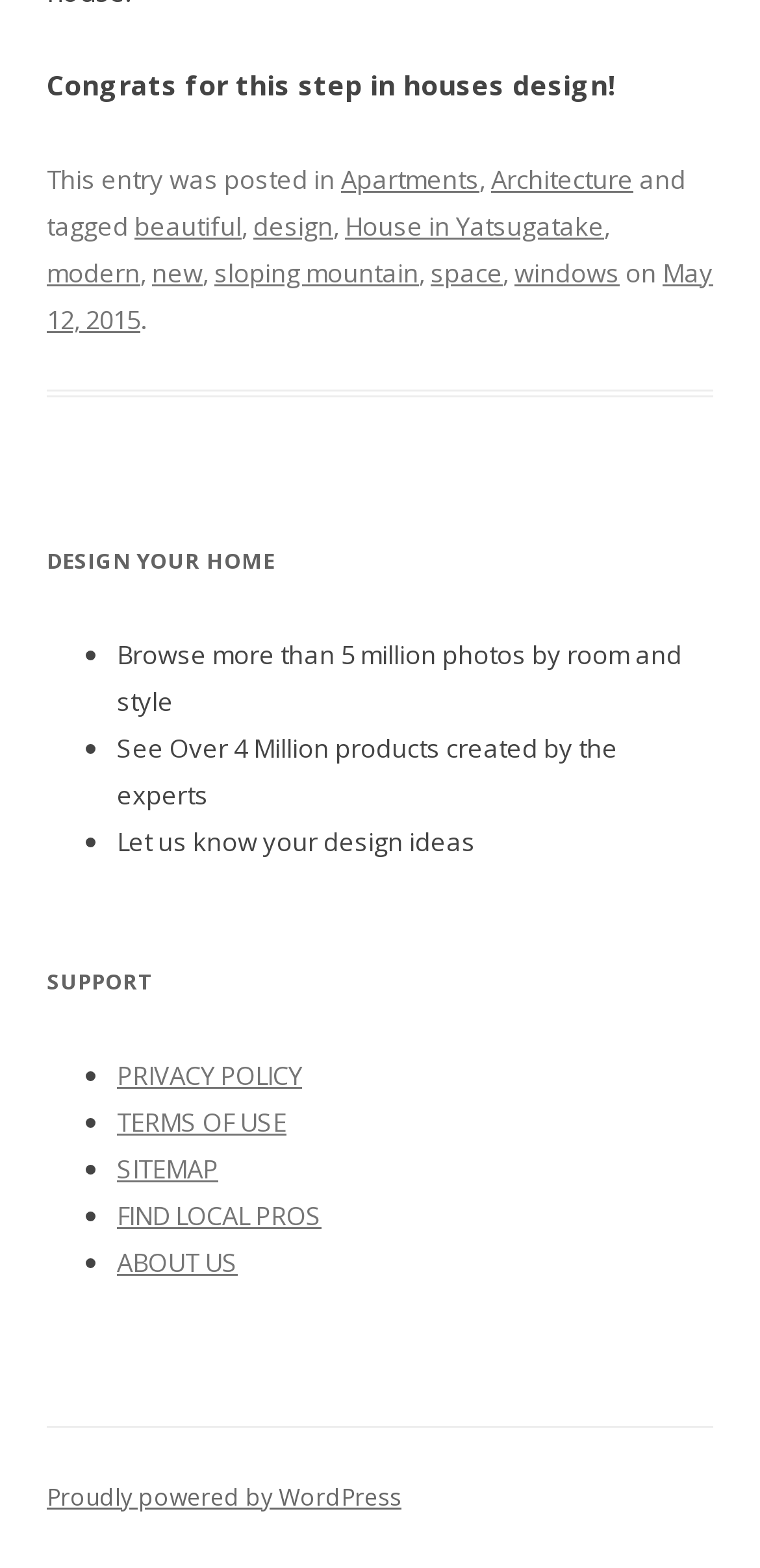Determine the bounding box coordinates (top-left x, top-left y, bottom-right x, bottom-right y) of the UI element described in the following text: PRIVACY POLICY

[0.154, 0.674, 0.397, 0.697]